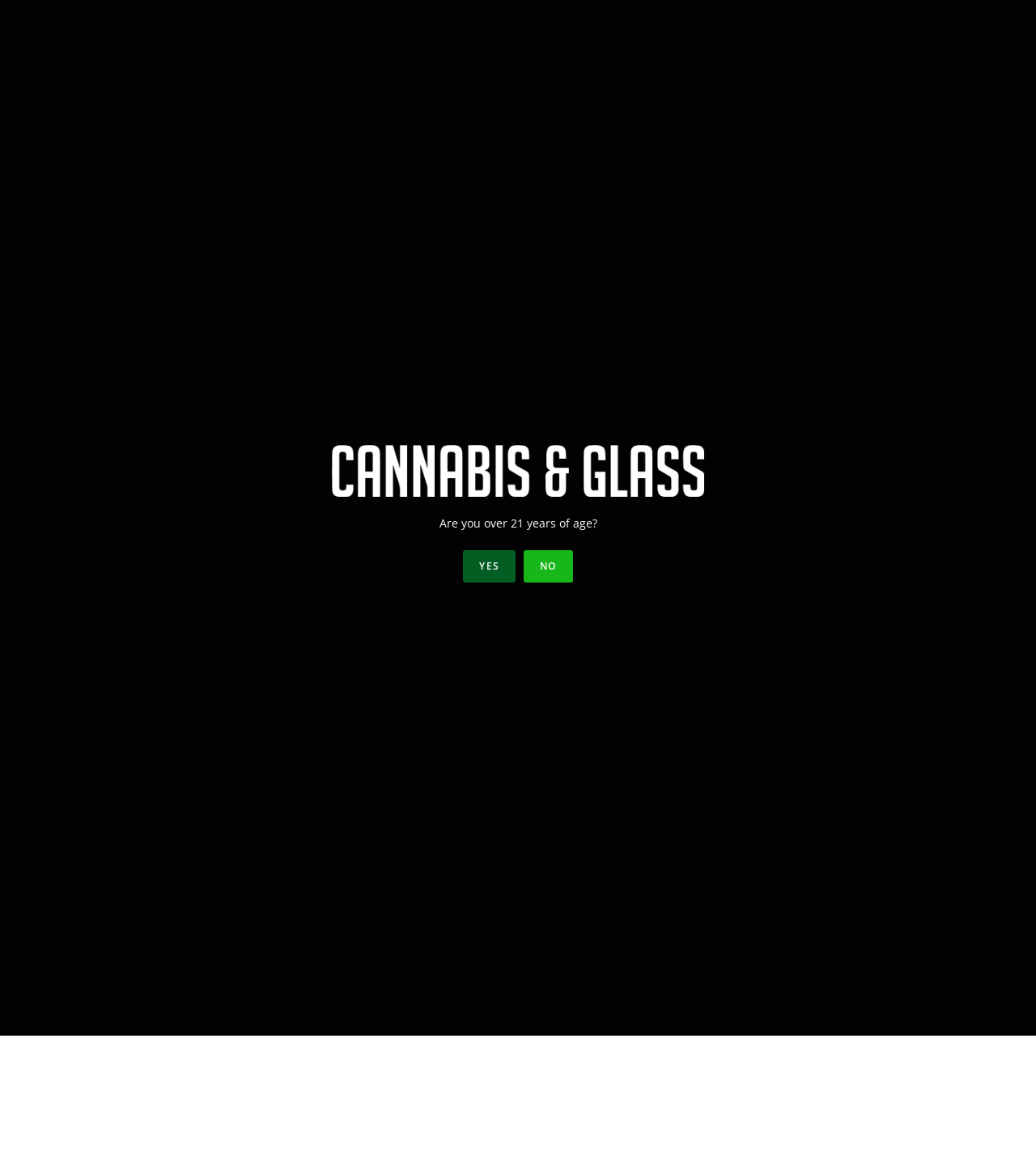Bounding box coordinates are to be given in the format (top-left x, top-left y, bottom-right x, bottom-right y). All values must be floating point numbers between 0 and 1. Provide the bounding box coordinate for the UI element described as: Blog

[0.737, 0.0, 0.794, 0.051]